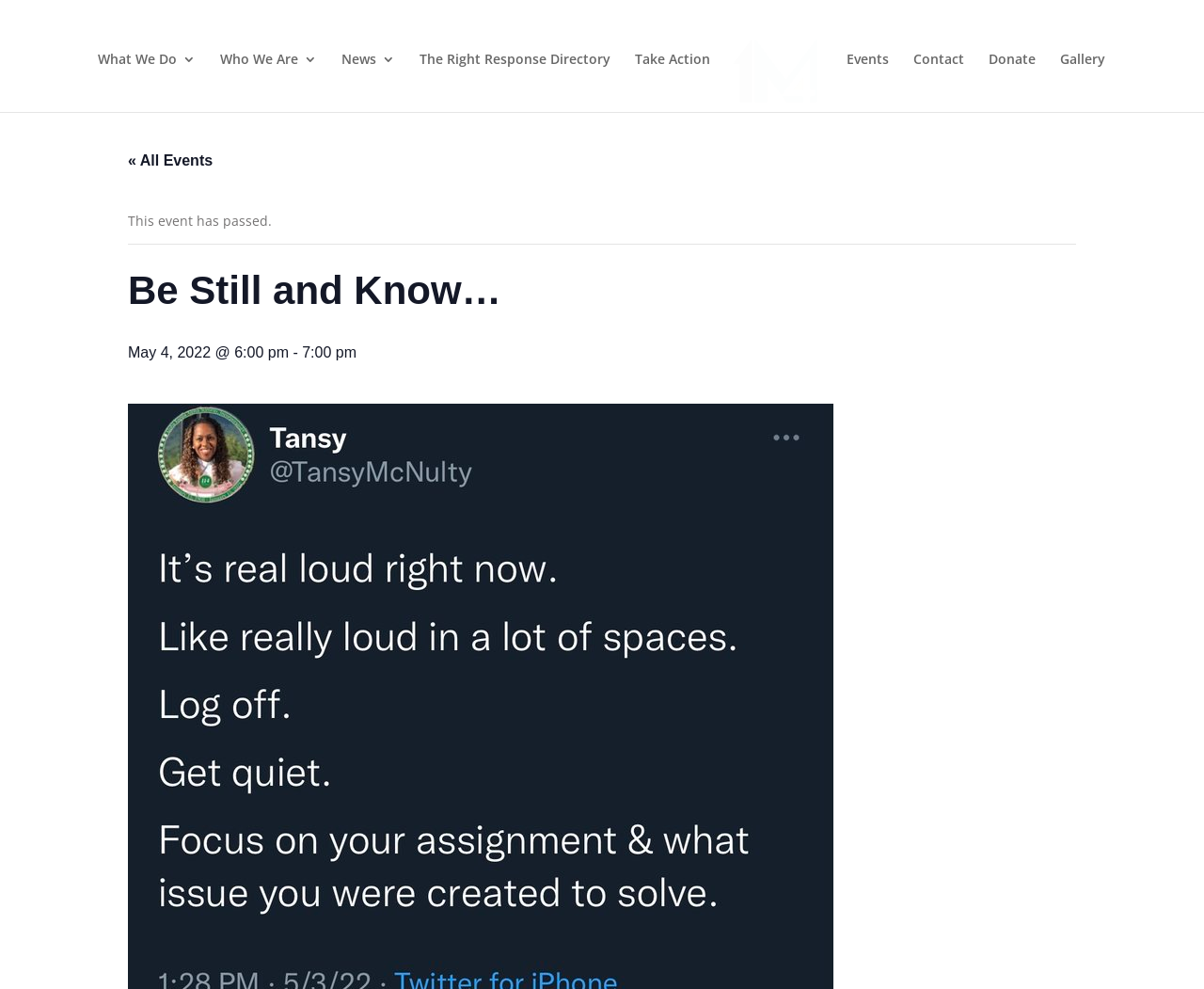Find the bounding box coordinates of the clickable region needed to perform the following instruction: "Learn about who we are". The coordinates should be provided as four float numbers between 0 and 1, i.e., [left, top, right, bottom].

[0.177, 0.06, 0.257, 0.12]